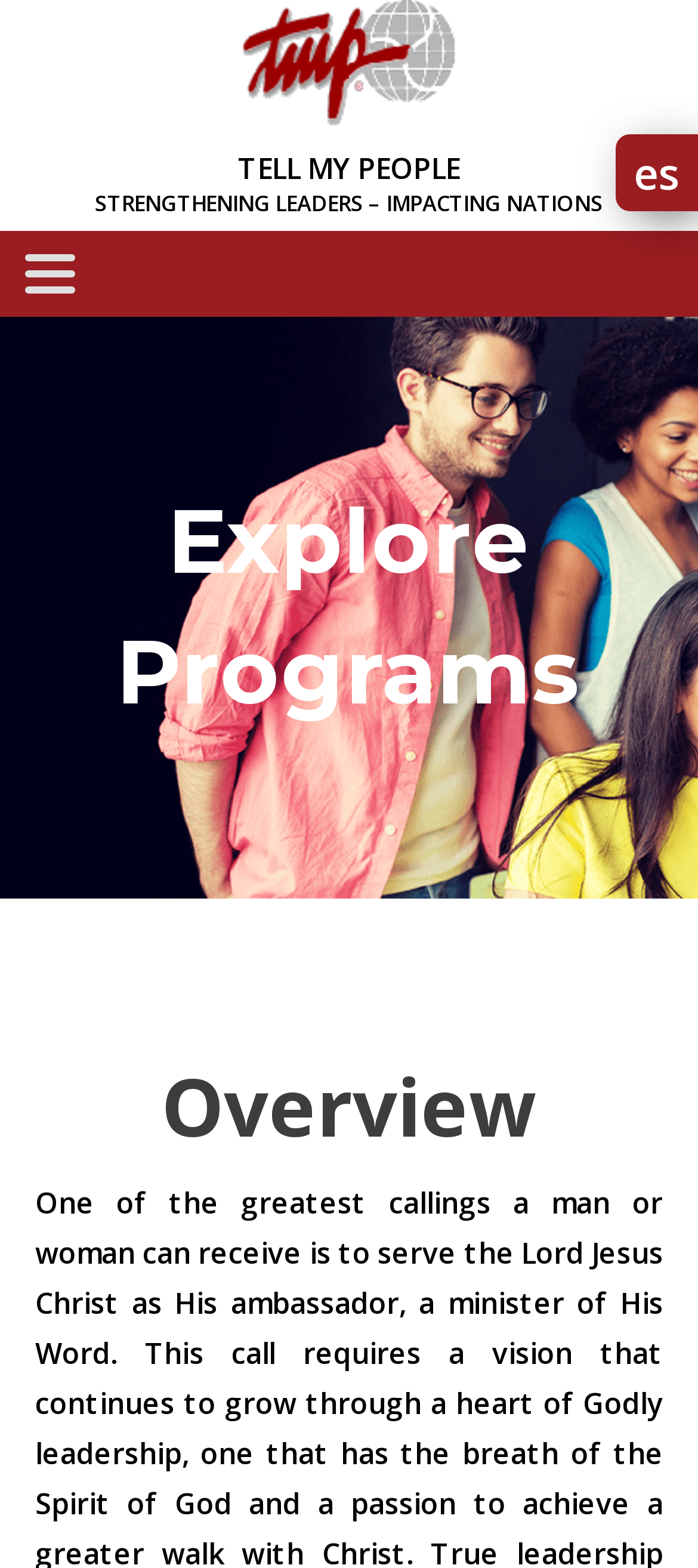Respond concisely with one word or phrase to the following query:
How many languages are supported by the webpage?

At least 2